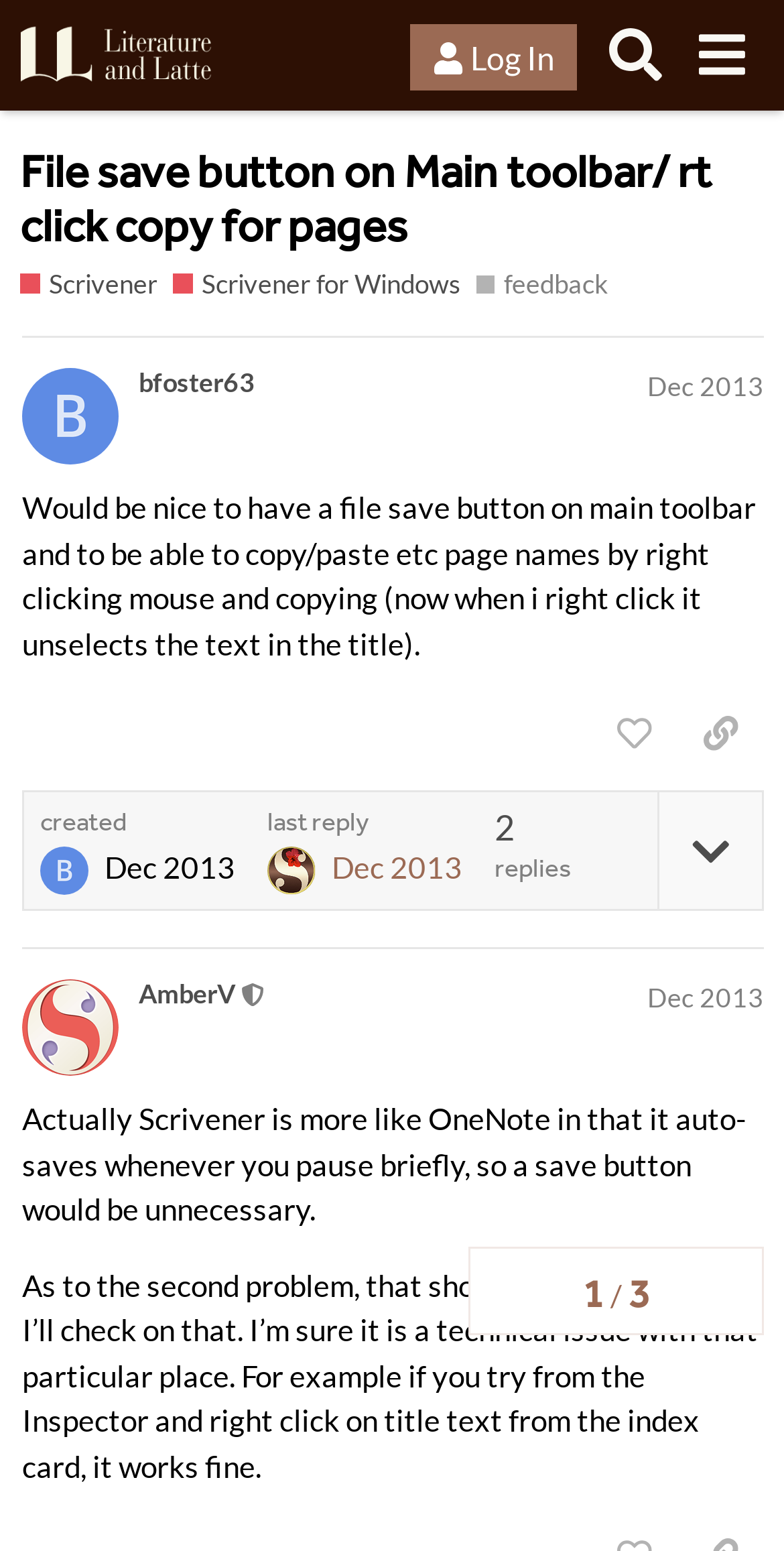Please identify the bounding box coordinates of the region to click in order to complete the given instruction: "Copy a link to this post". The coordinates should be four float numbers between 0 and 1, i.e., [left, top, right, bottom].

[0.864, 0.449, 0.974, 0.497]